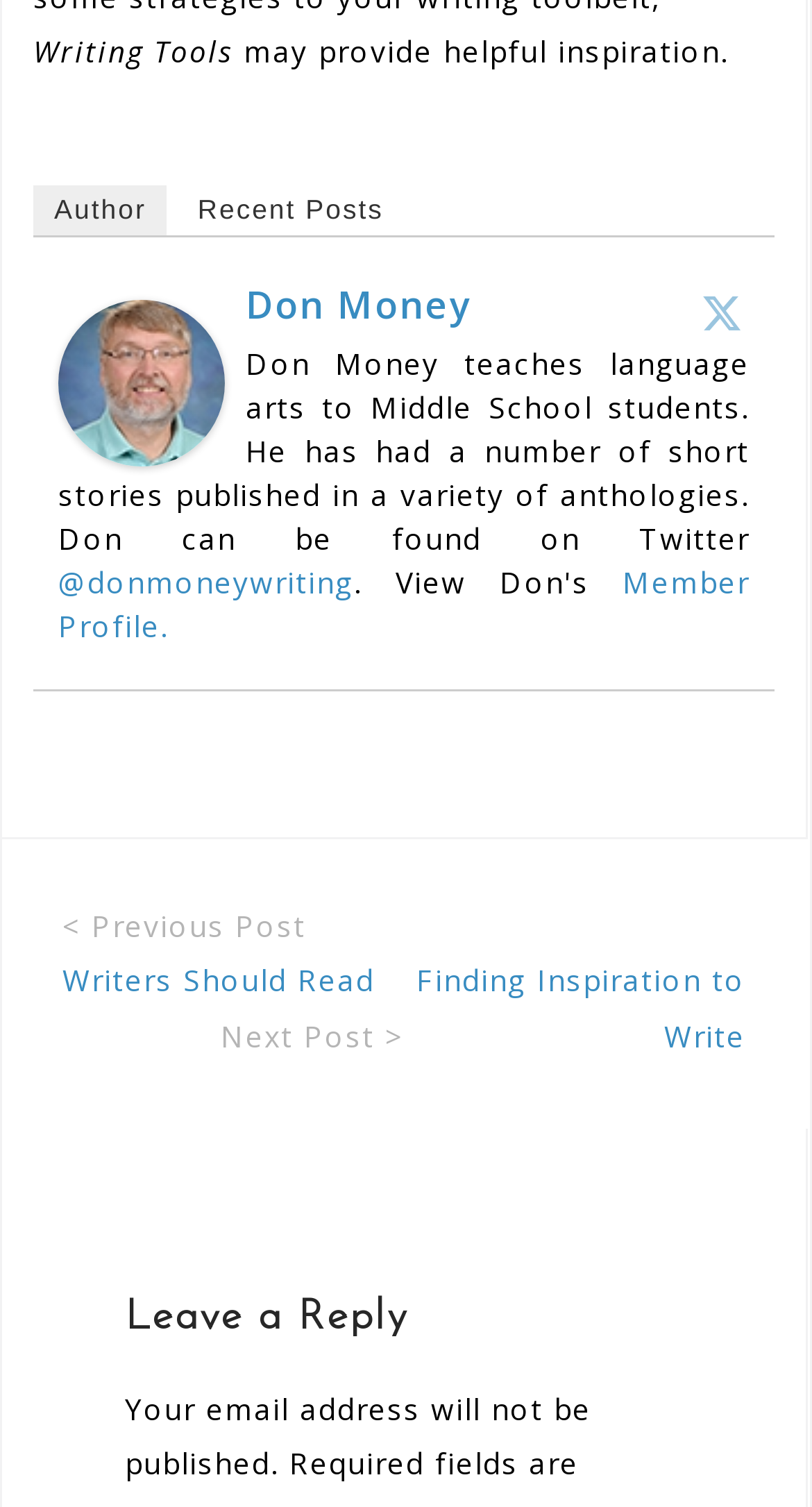What is the purpose of the website?
Could you answer the question with a detailed and thorough explanation?

The website's purpose is mentioned in the text 'Writing Tools may provide helpful inspiration.' which suggests that the website is related to writing and provides inspiration.